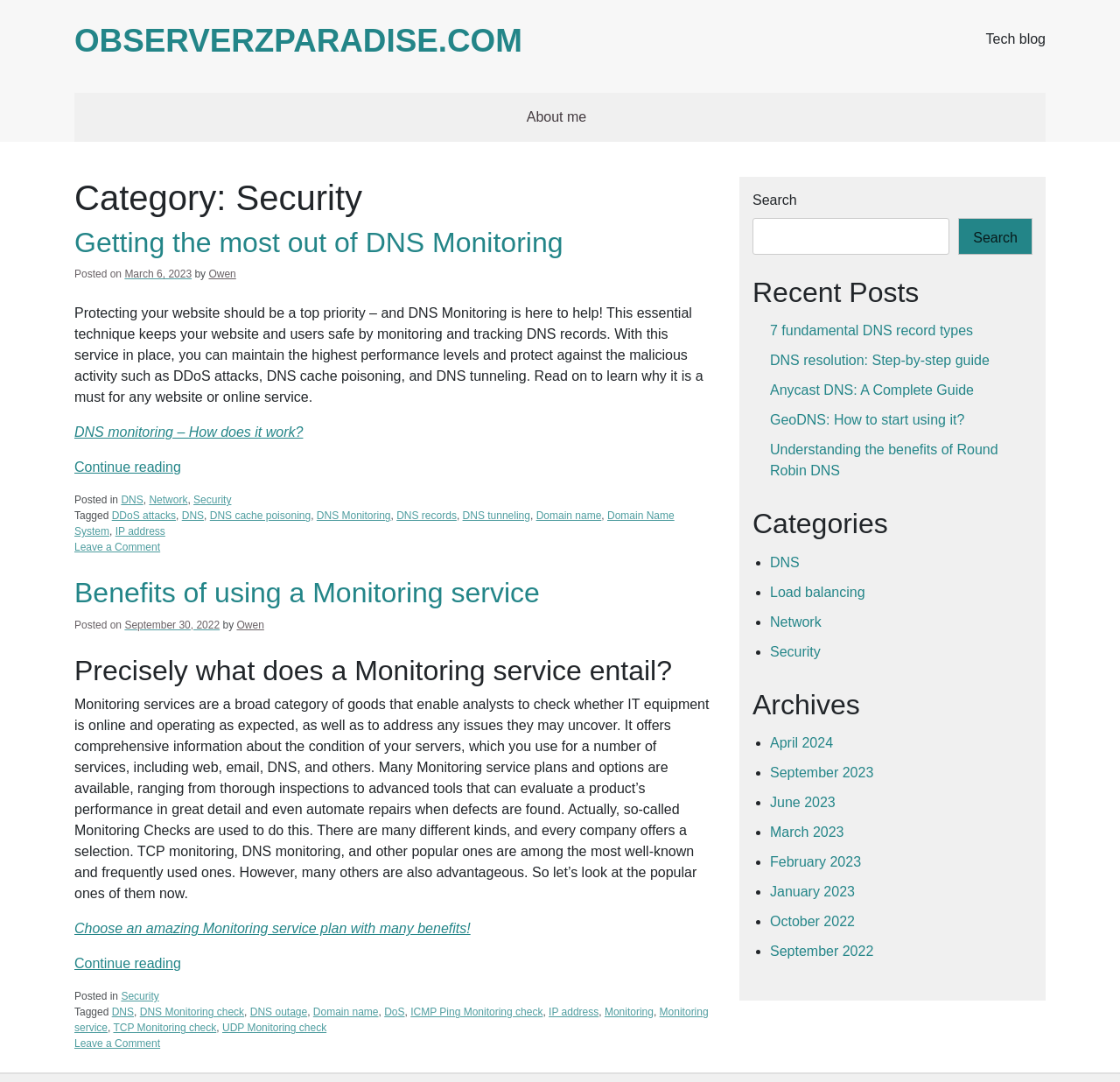How many recent posts are listed?
Respond with a short answer, either a single word or a phrase, based on the image.

2